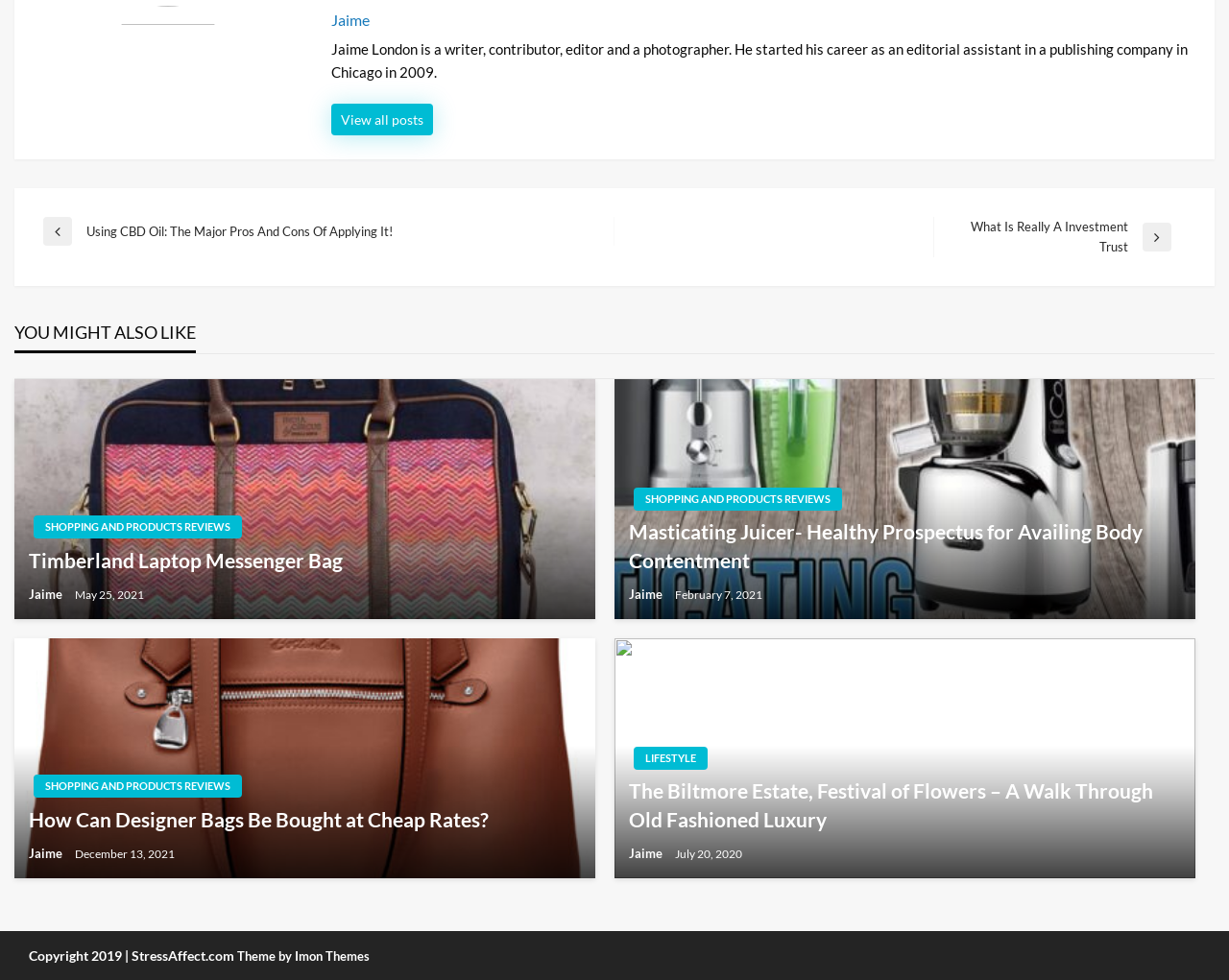How many articles are there in the 'YOU MIGHT ALSO LIKE' section?
Give a detailed explanation using the information visible in the image.

I found the section 'YOU MIGHT ALSO LIKE' on the webpage. In this section, I counted four articles, each with a heading and a link to the article. Therefore, there are four articles in the 'YOU MIGHT ALSO LIKE' section.